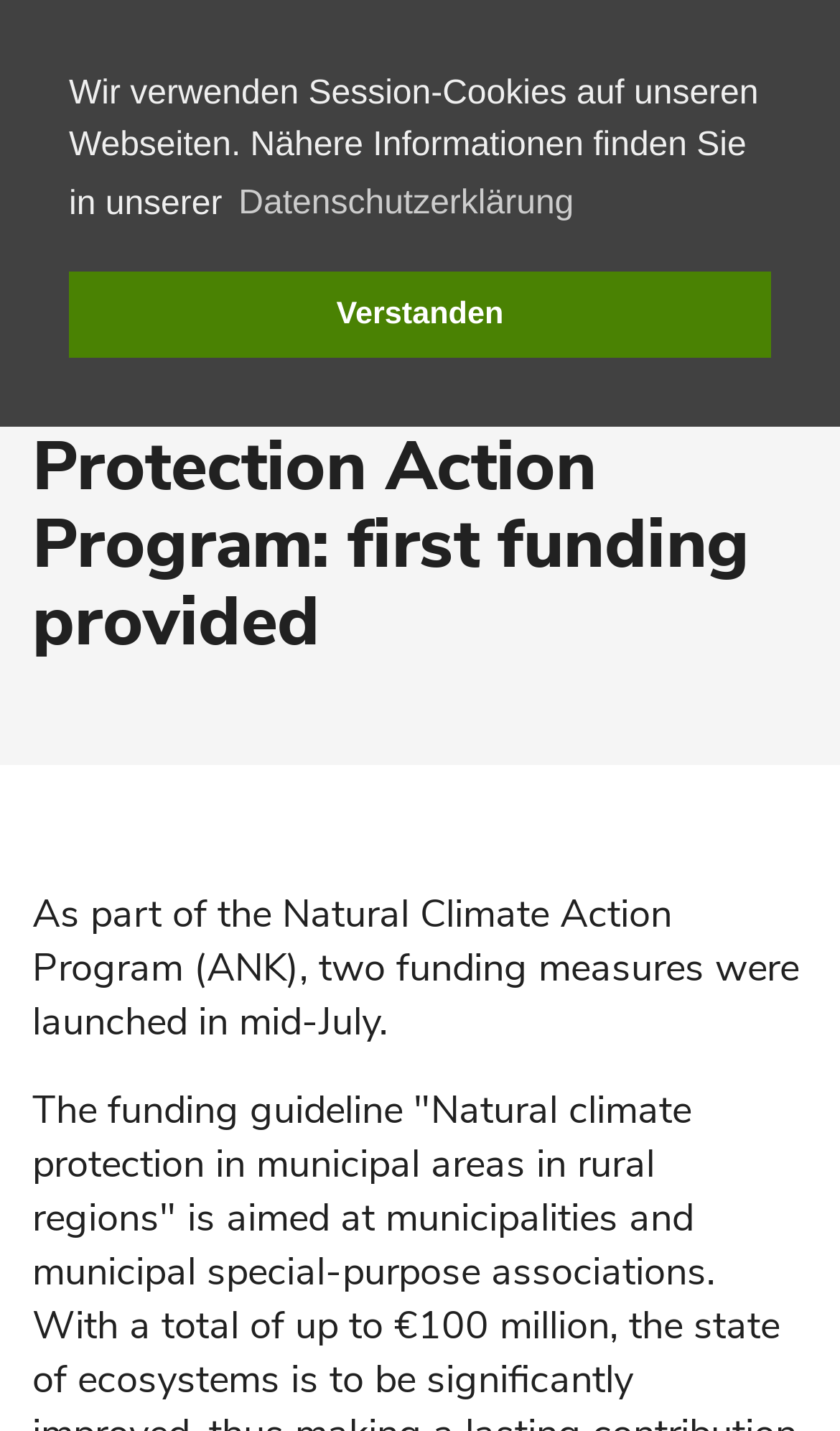Offer a meticulous description of the webpage's structure and content.

The webpage is about the Natural Climate Protection Action Program, specifically announcing the first funding provided, as indicated by the title. At the top of the page, there is a cookie consent dialog with a polite alert, which takes up about 30% of the screen's height. Within this dialog, there is a static text describing the use of session cookies, a "learn more about cookies" button, and a "dismiss cookie message" button.

Below the cookie consent dialog, there are three links aligned horizontally, each accompanied by a small image. These links are positioned near the top of the page, with the first one starting from the left edge and the third one ending near the right edge.

To the left of these links, there is a "News" label. Below this label, the main content of the page begins, starting with a heading that repeats the title of the webpage. The heading spans almost the entire width of the page.

Under the heading, there is a paragraph of text that provides more information about the Natural Climate Action Program, specifically the launch of two funding measures in mid-July. This text block takes up about 40% of the screen's height.